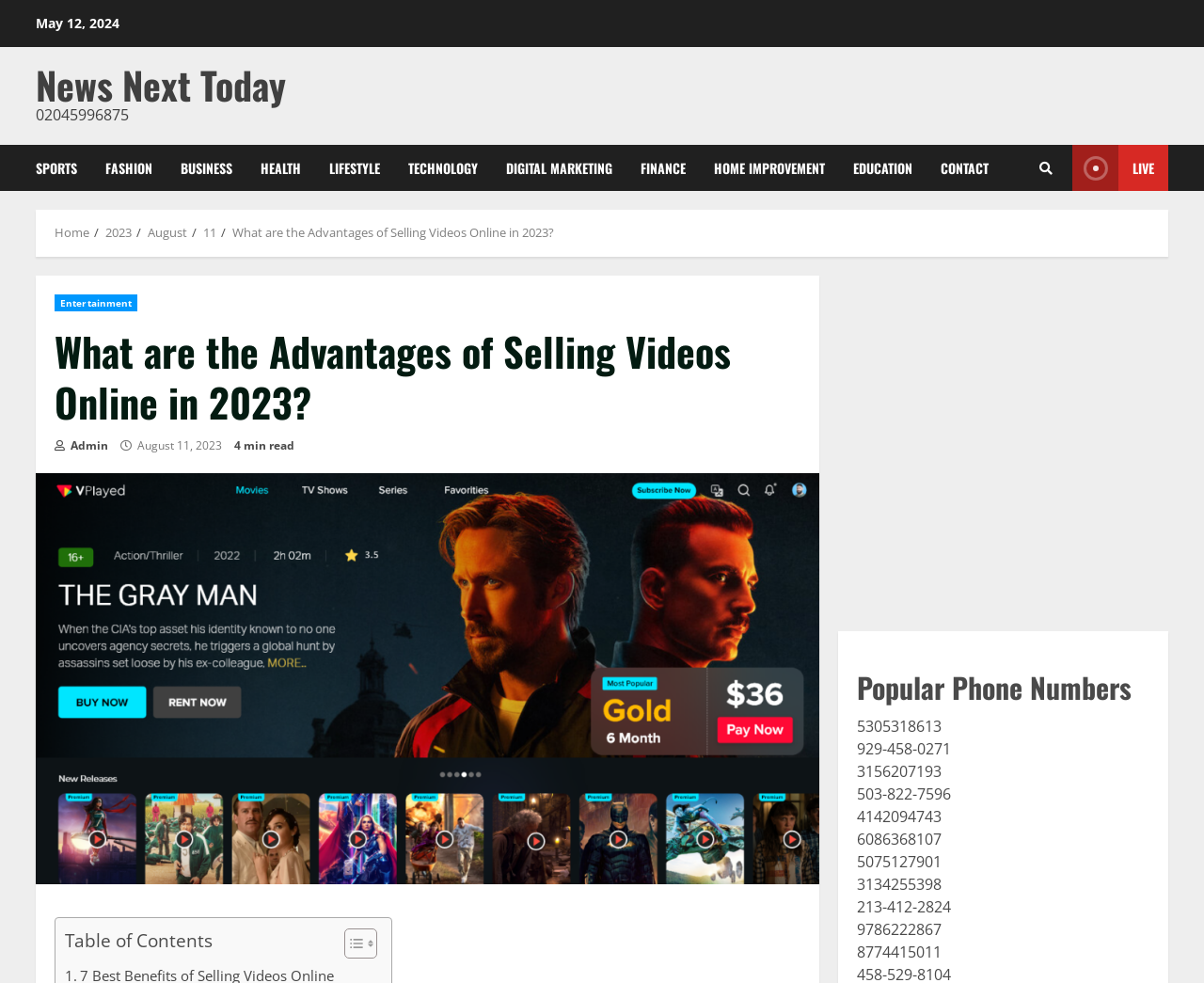What is the date of the article?
Please answer using one word or phrase, based on the screenshot.

May 12, 2024